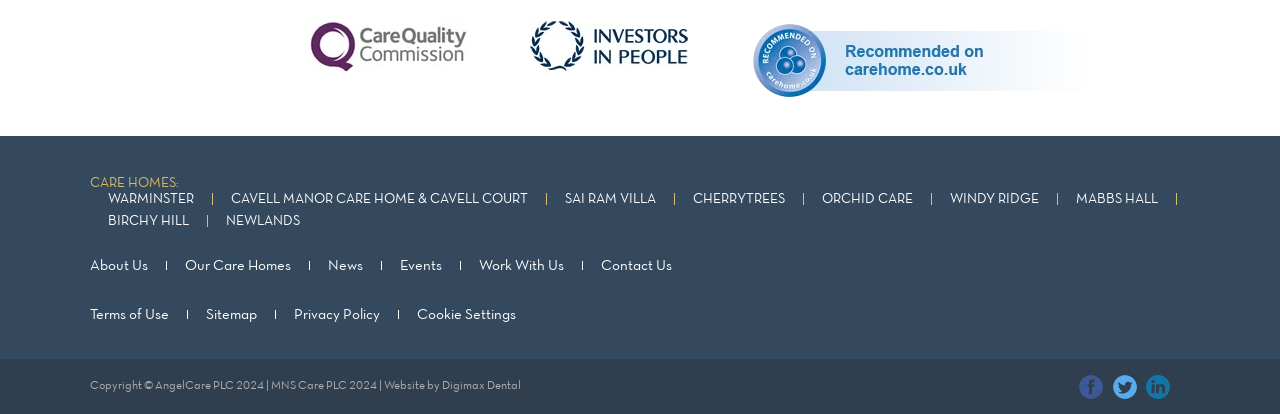Please find the bounding box coordinates of the clickable region needed to complete the following instruction: "Visit About Us page". The bounding box coordinates must consist of four float numbers between 0 and 1, i.e., [left, top, right, bottom].

[0.07, 0.625, 0.116, 0.658]